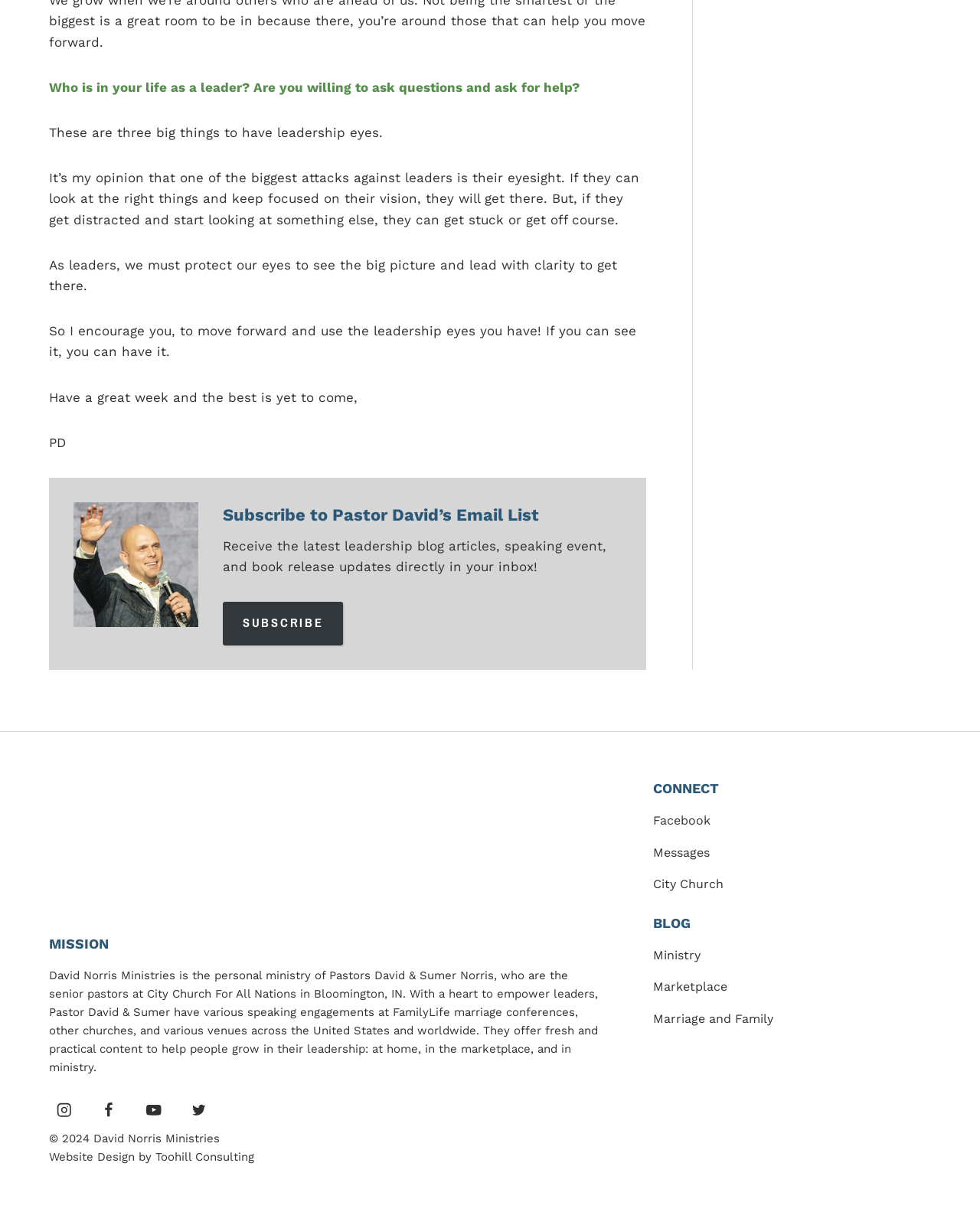Given the description "YouTube", provide the bounding box coordinates of the corresponding UI element.

[0.142, 0.904, 0.172, 0.928]